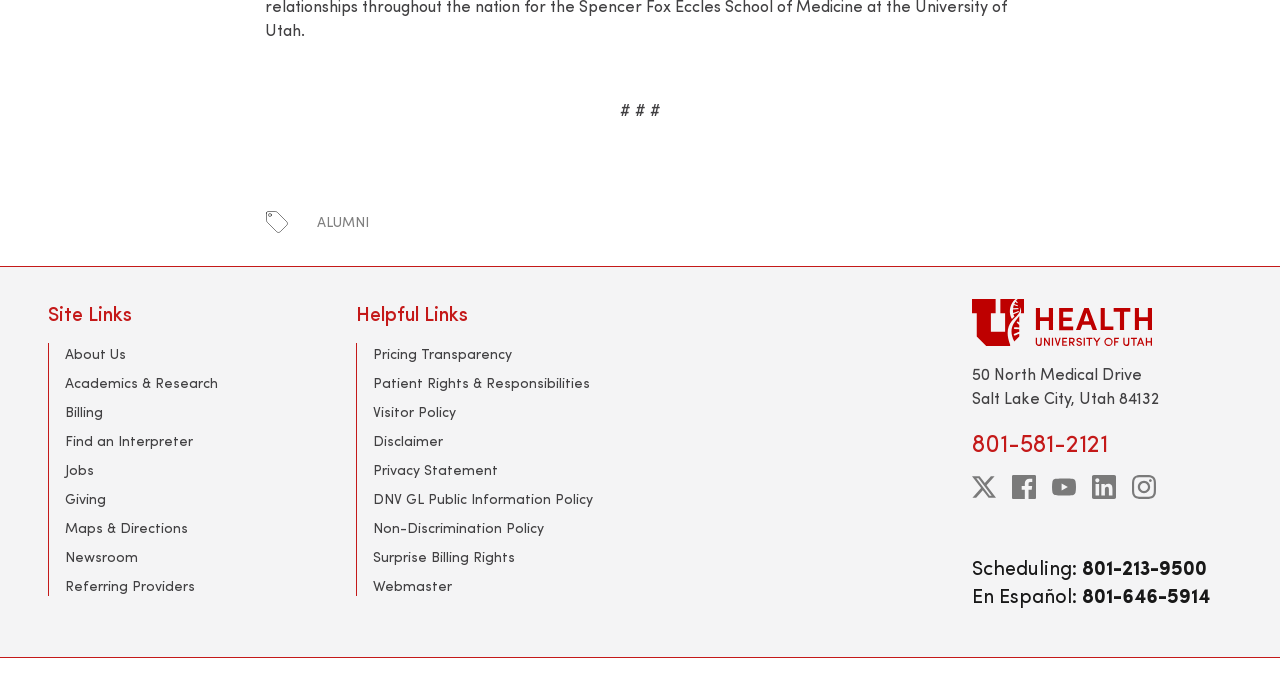Indicate the bounding box coordinates of the element that must be clicked to execute the instruction: "Click on Find an Interpreter". The coordinates should be given as four float numbers between 0 and 1, i.e., [left, top, right, bottom].

[0.051, 0.635, 0.151, 0.663]